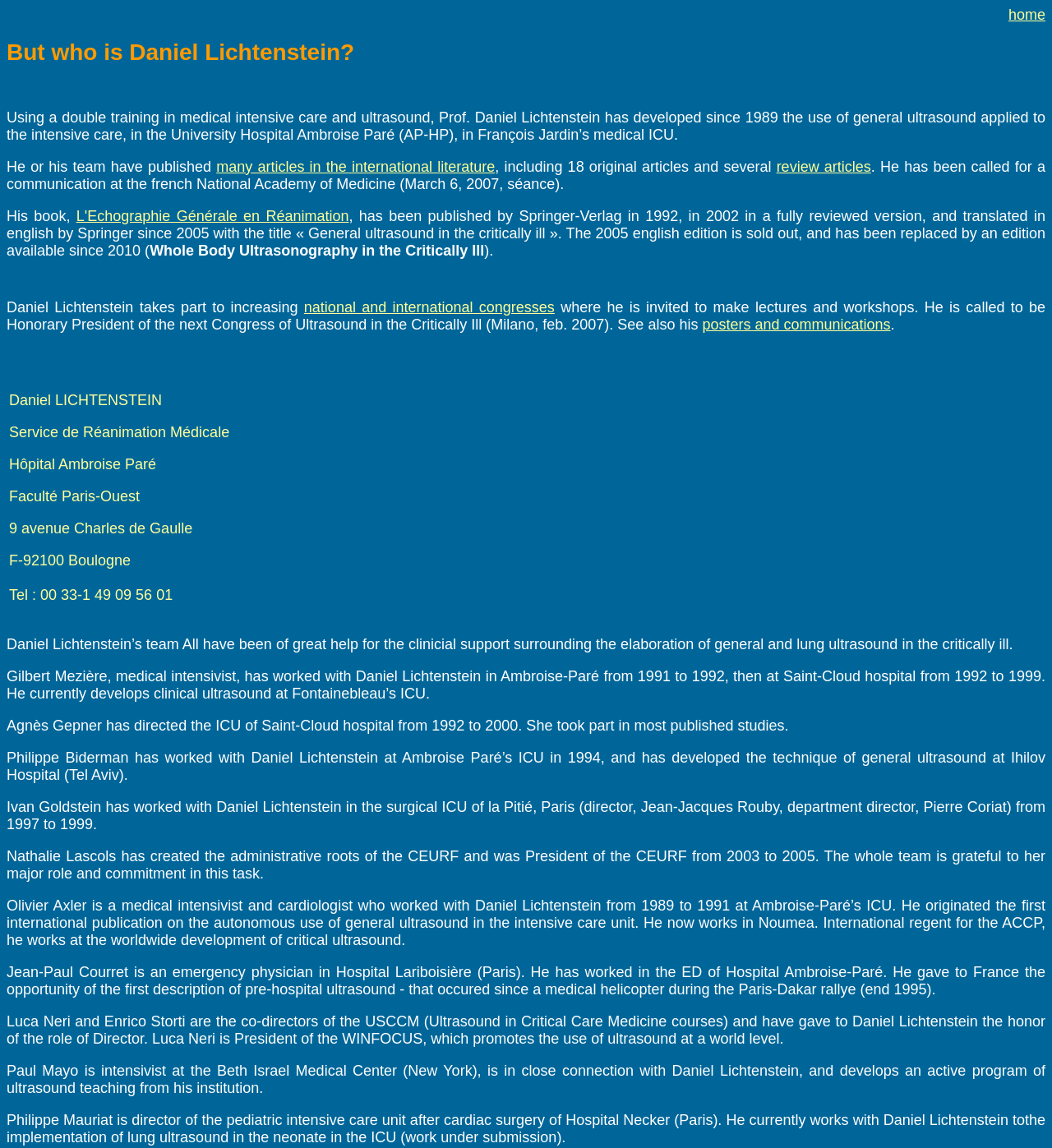Bounding box coordinates are specified in the format (top-left x, top-left y, bottom-right x, bottom-right y). All values are floating point numbers bounded between 0 and 1. Please provide the bounding box coordinate of the region this sentence describes: posters and communications

[0.668, 0.275, 0.847, 0.29]